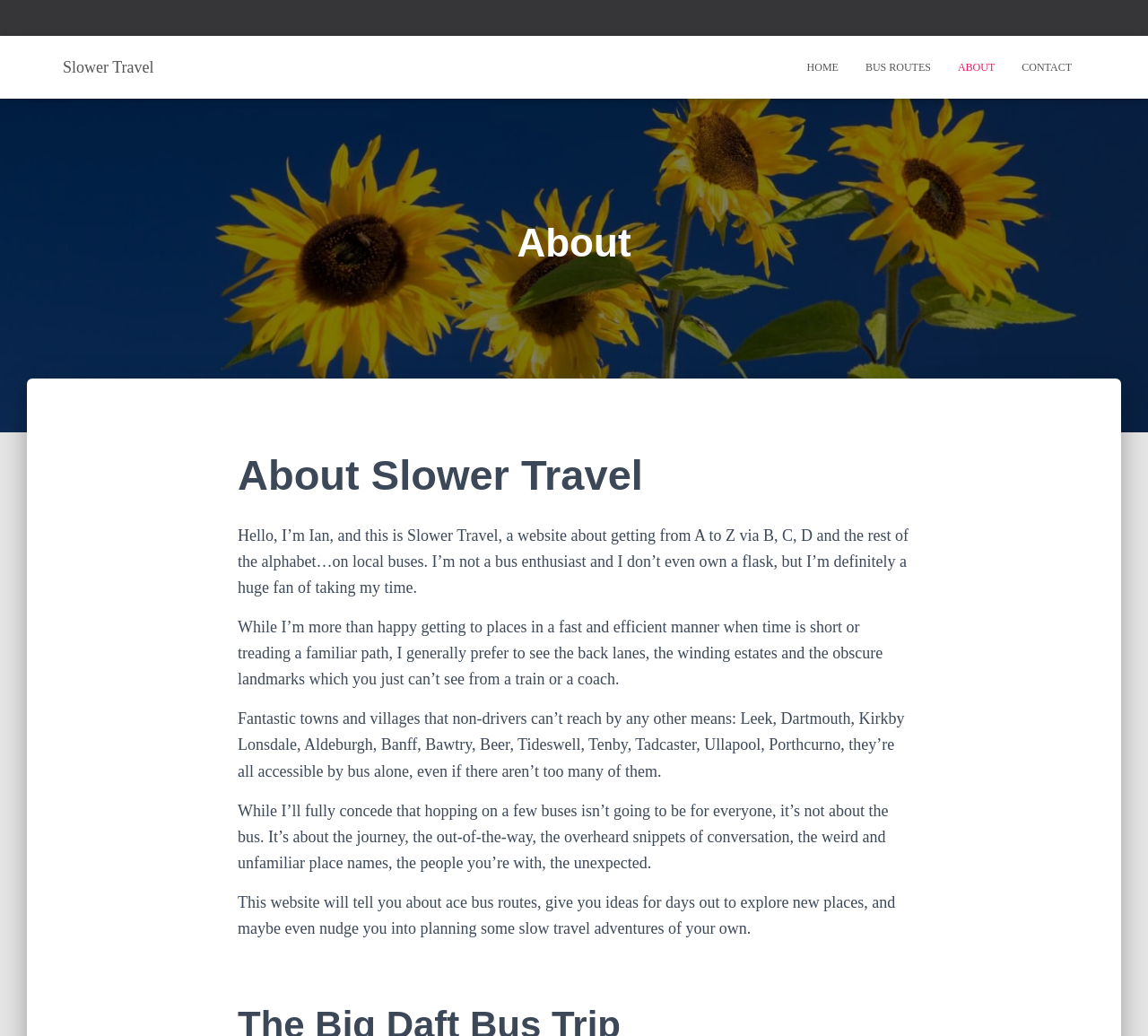From the element description Slower Travel, predict the bounding box coordinates of the UI element. The coordinates must be specified in the format (top-left x, top-left y, bottom-right x, bottom-right y) and should be within the 0 to 1 range.

[0.043, 0.043, 0.146, 0.087]